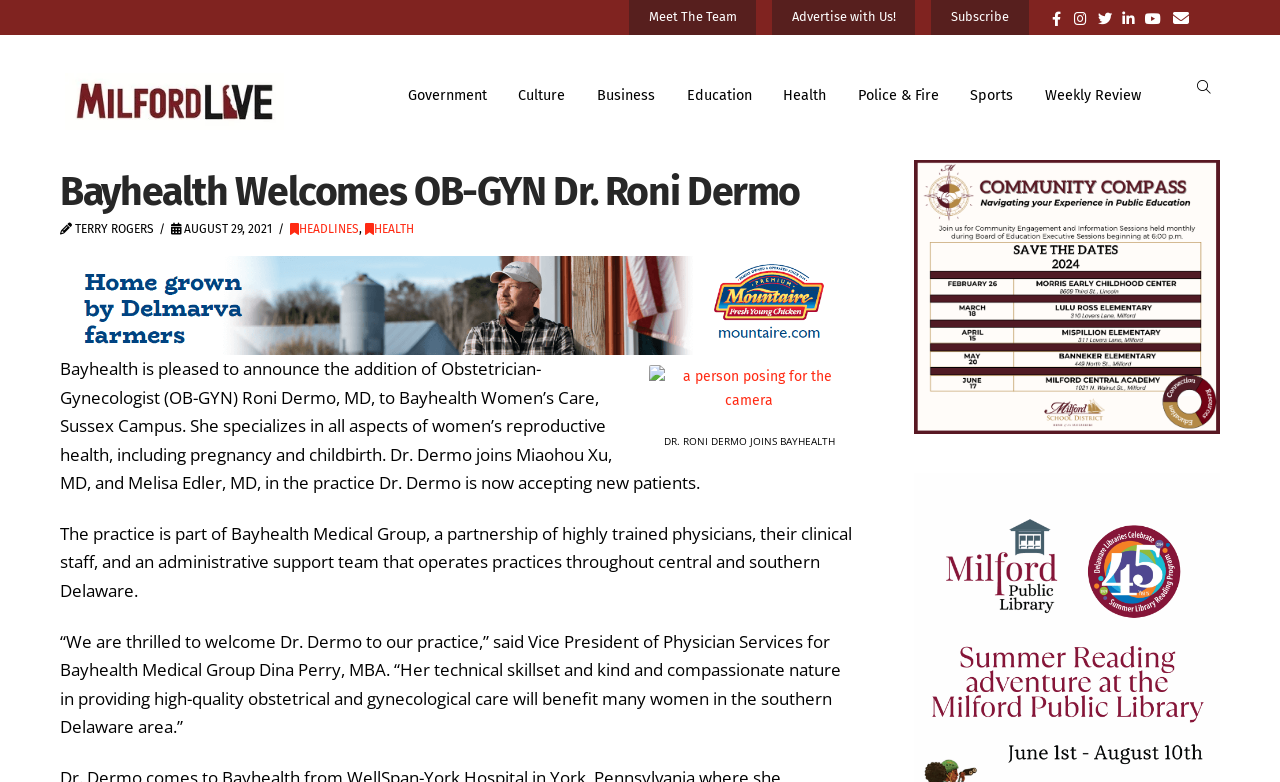Could you determine the bounding box coordinates of the clickable element to complete the instruction: "Click the Milford LIVE Horizontal Logo"? Provide the coordinates as four float numbers between 0 and 1, i.e., [left, top, right, bottom].

[0.051, 0.093, 0.222, 0.166]